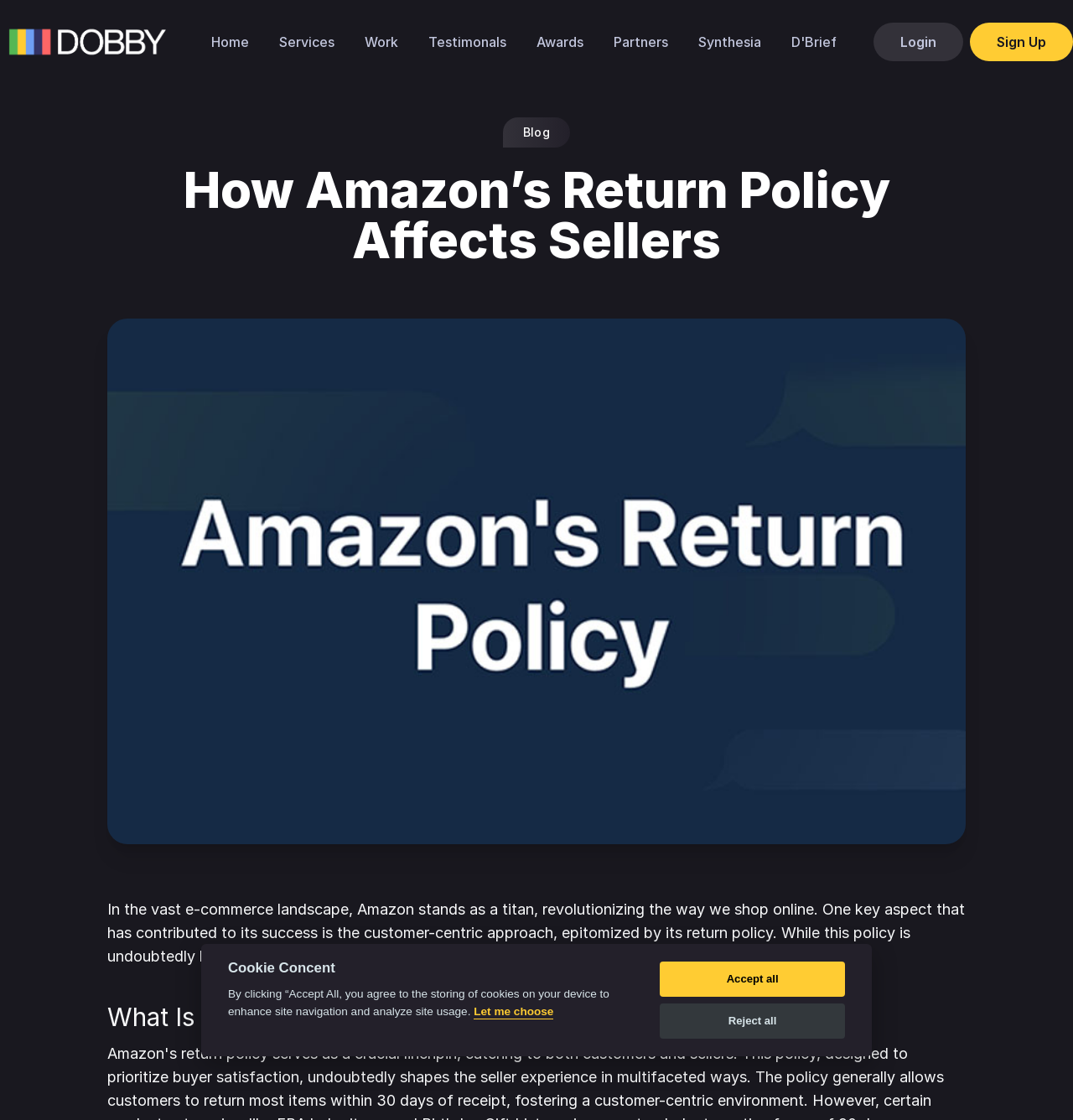What is the topic of the blog post?
Please ensure your answer is as detailed and informative as possible.

The topic of the blog post can be inferred from the headings and text on the webpage. The heading 'How Amazon’s Return Policy Affects Sellers' and the subsequent text suggest that the blog post is about Amazon's return policy and its impact on sellers.